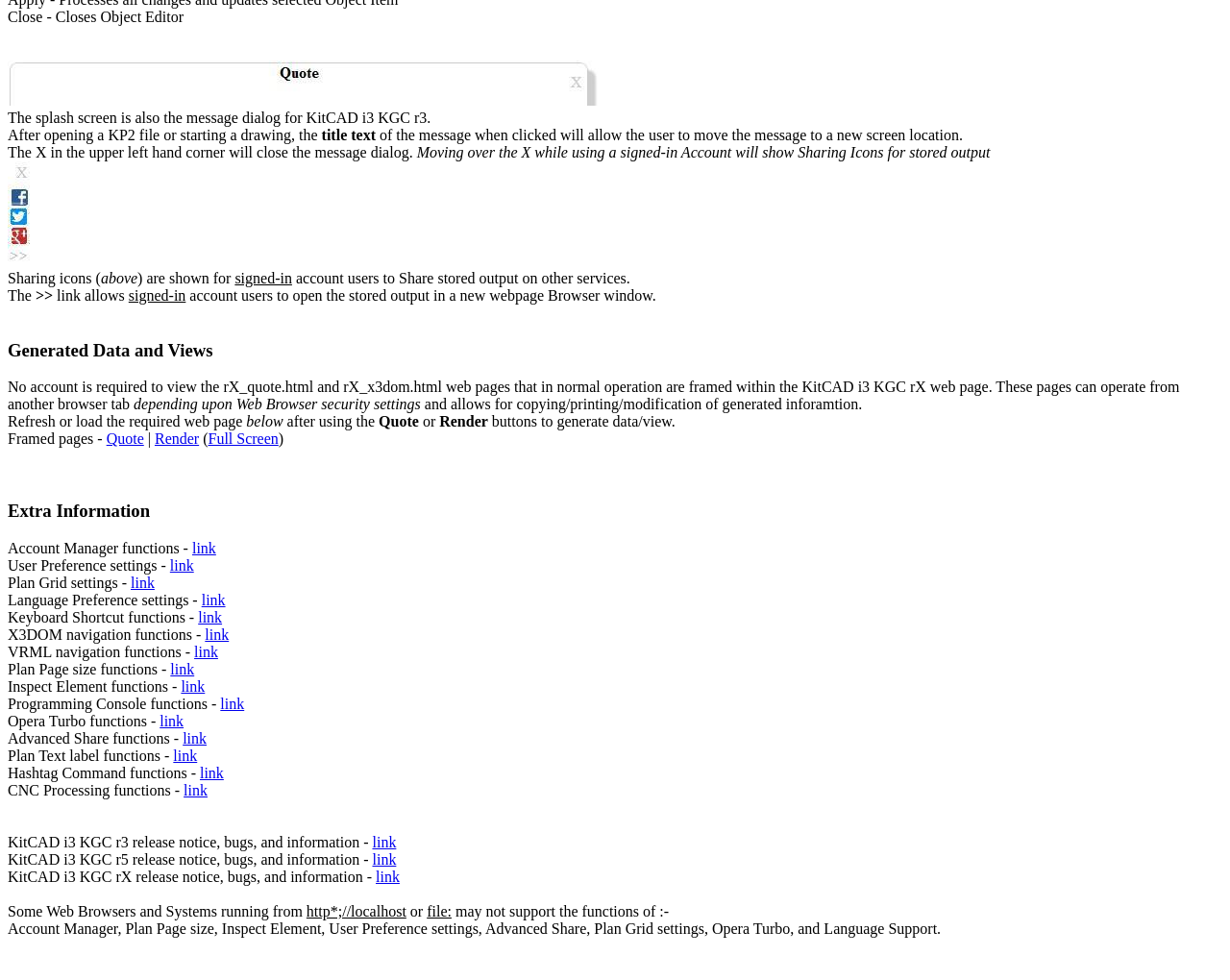Please find the bounding box for the UI component described as follows: "Full Screen".

[0.169, 0.44, 0.226, 0.456]